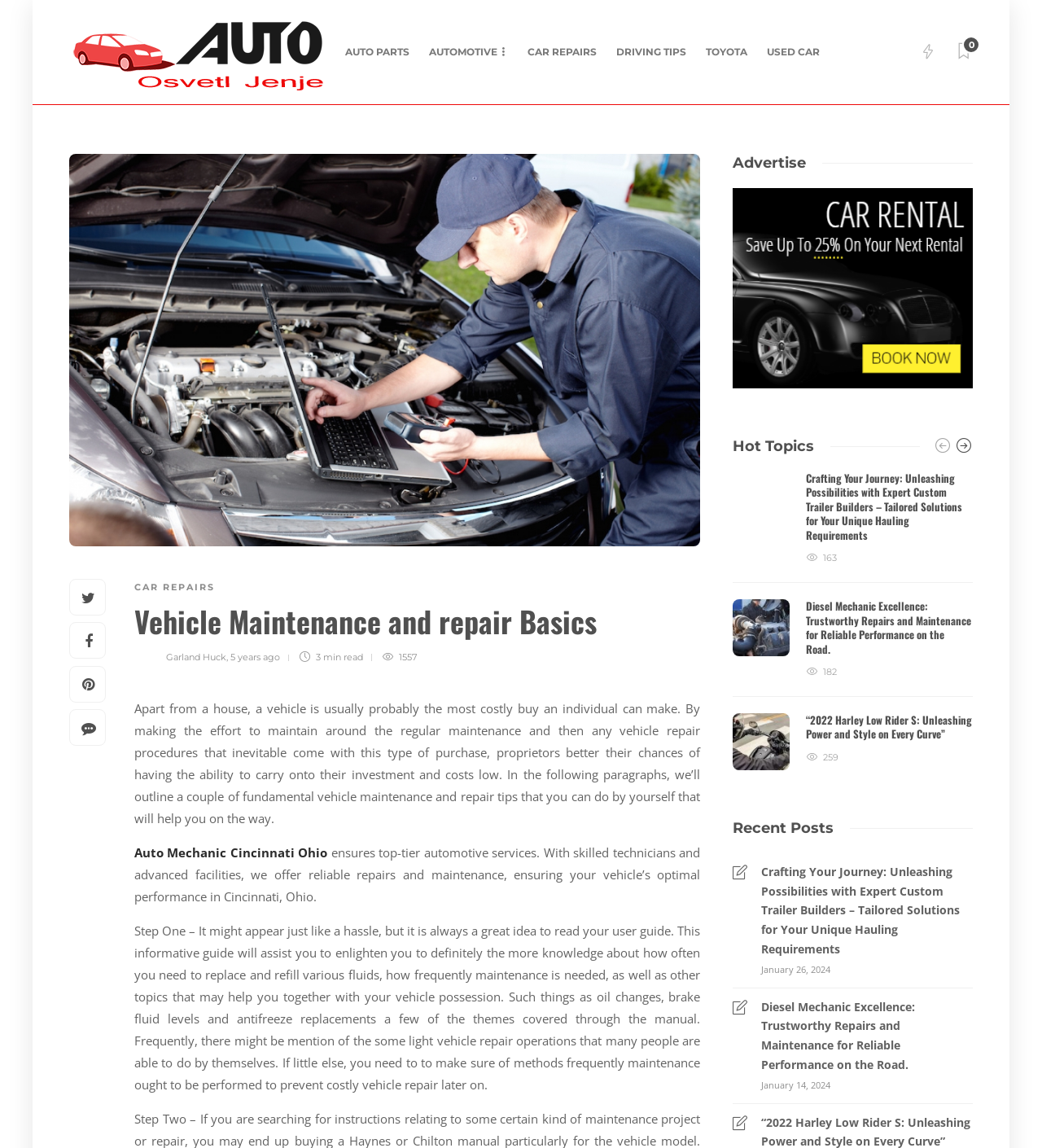Predict the bounding box of the UI element that fits this description: "Driving Tips".

[0.591, 0.018, 0.659, 0.072]